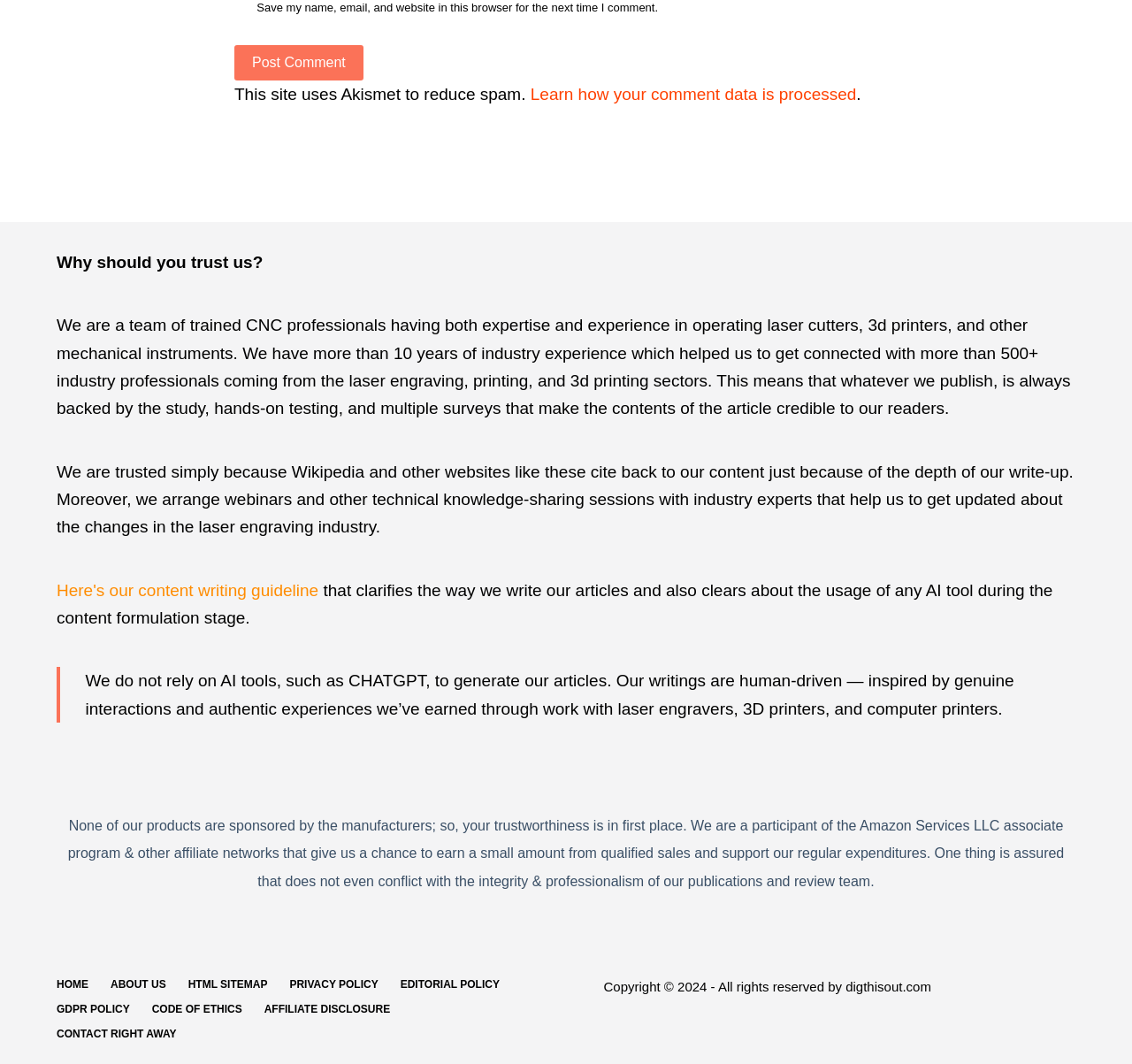Provide a short answer to the following question with just one word or phrase: What is the purpose of the website?

Provide credible information